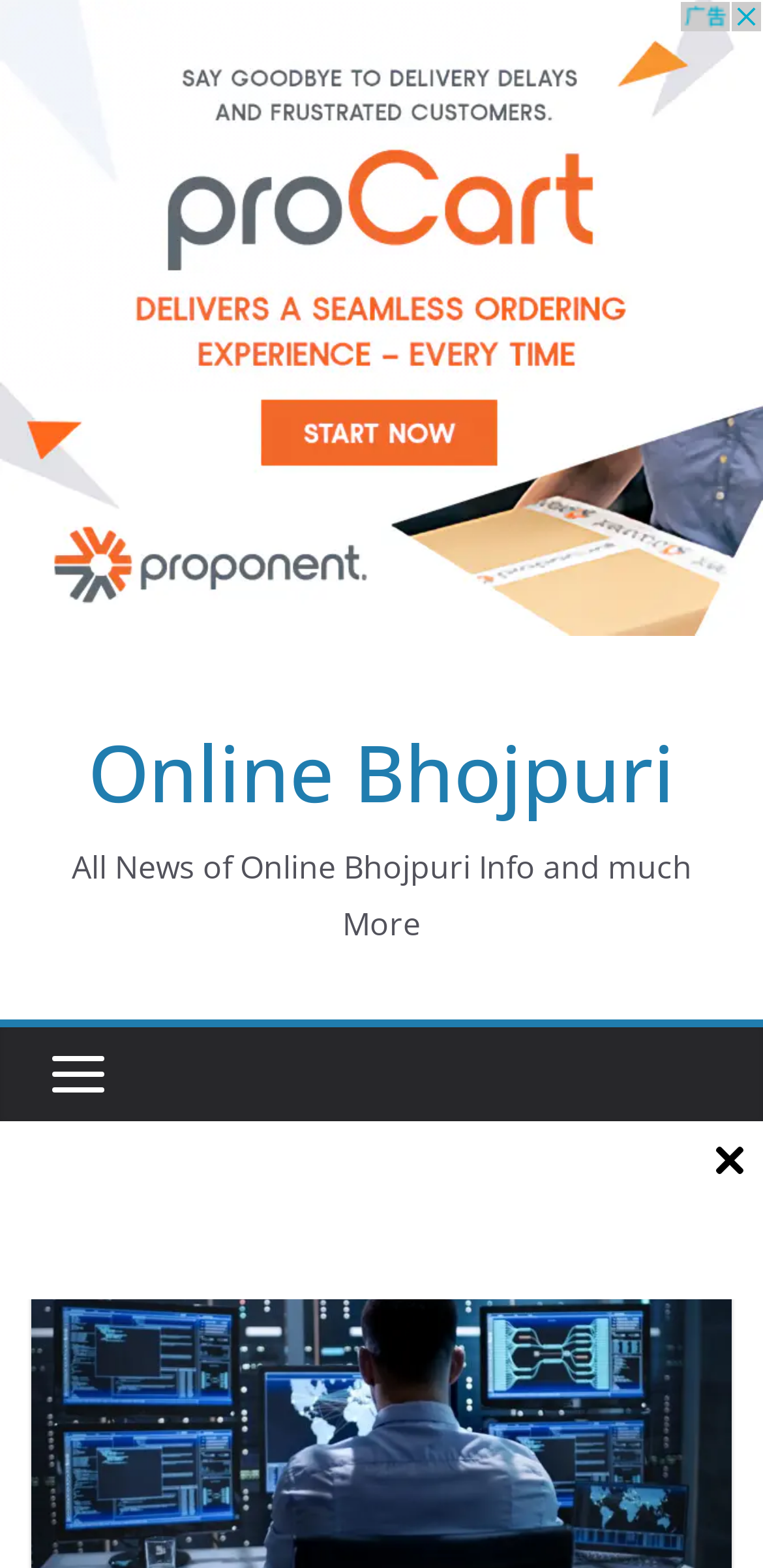Provide a brief response to the question below using a single word or phrase: 
How many images are on the webpage?

2